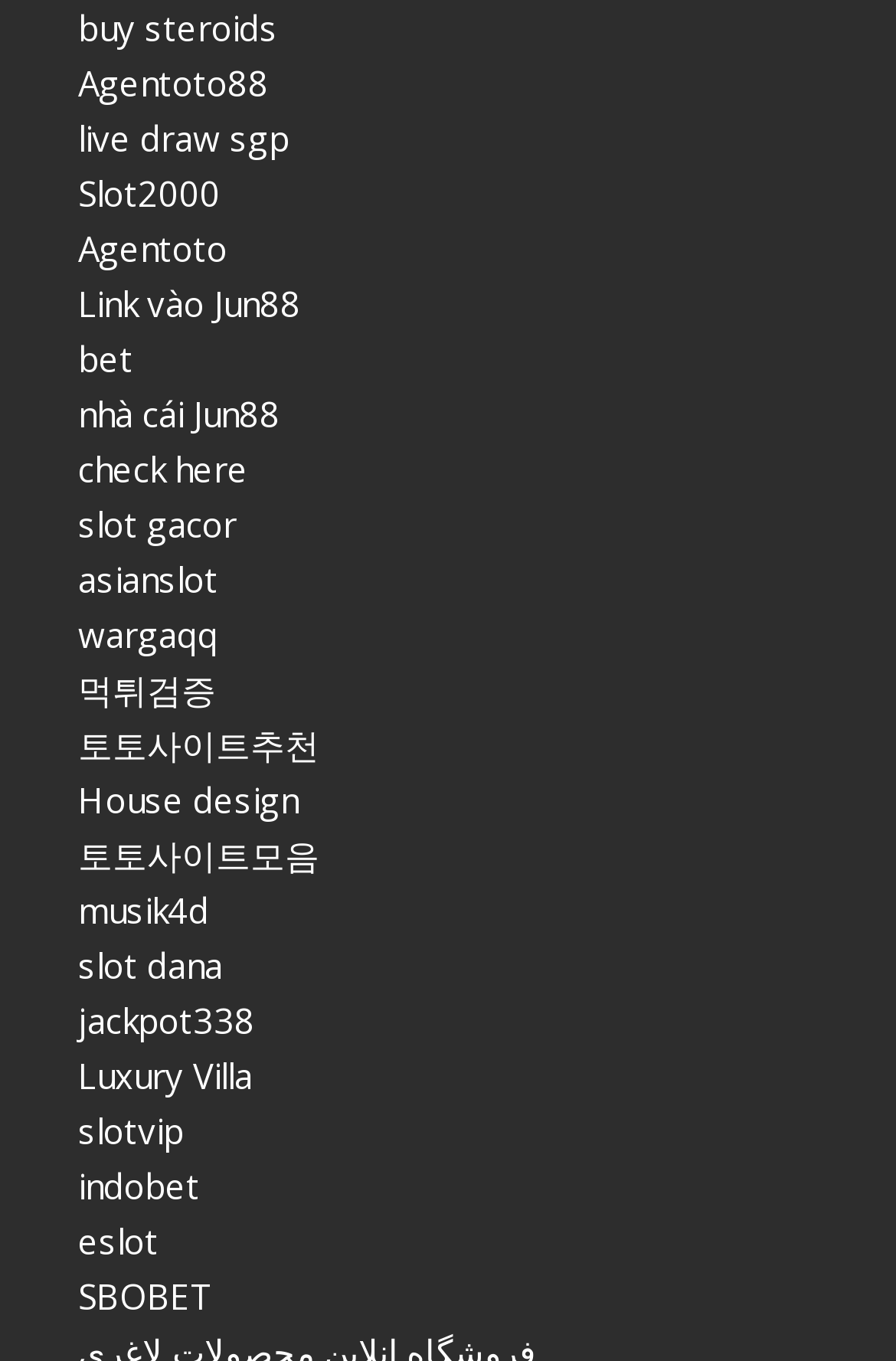Using the element description: "Best Medical Alert System", determine the bounding box coordinates. The coordinates should be in the format [left, top, right, bottom], with values between 0 and 1.

None